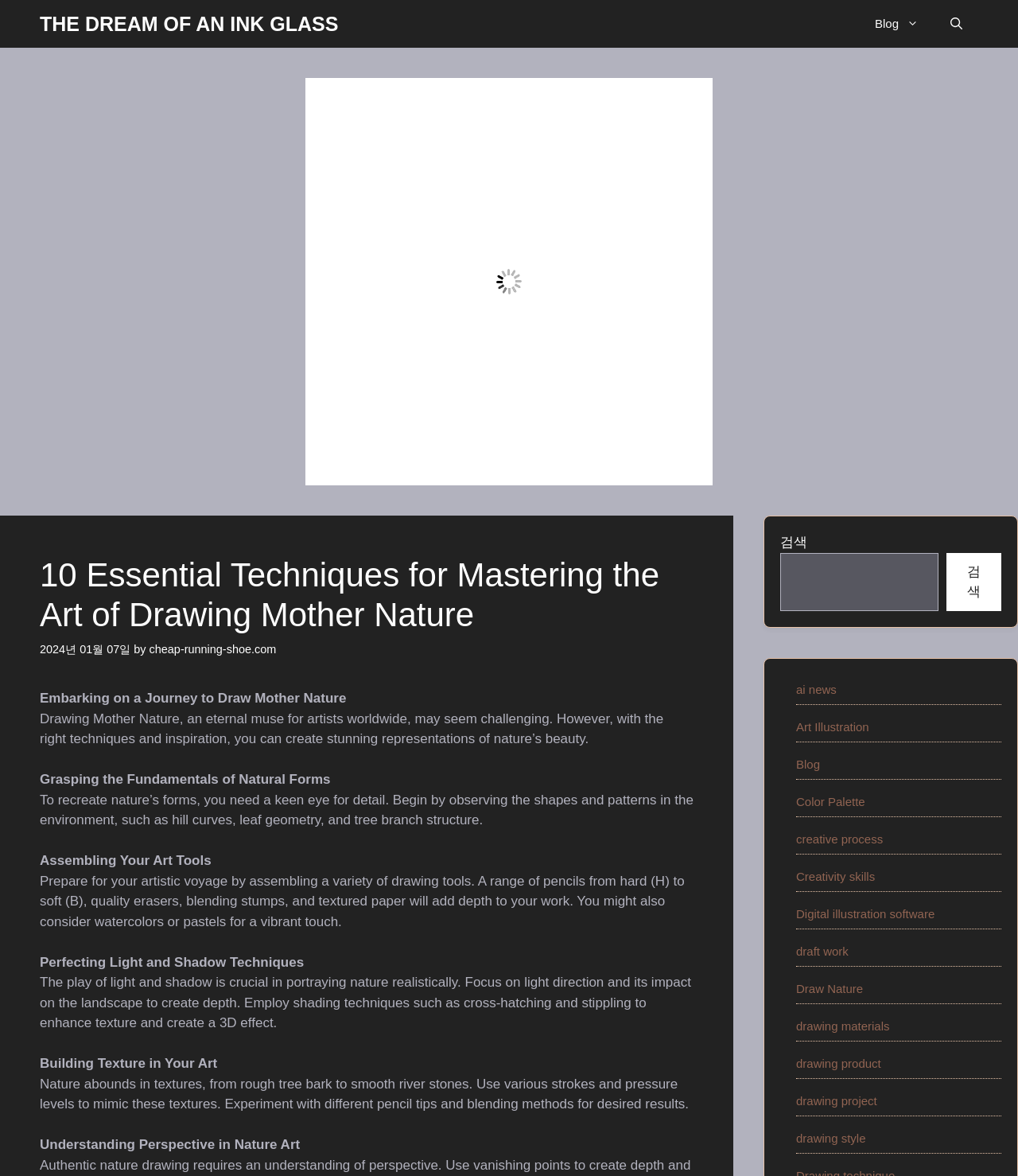Please answer the following question using a single word or phrase: 
What is the title of the image on the webpage?

Mastering the Art of Drawing Mother Nature